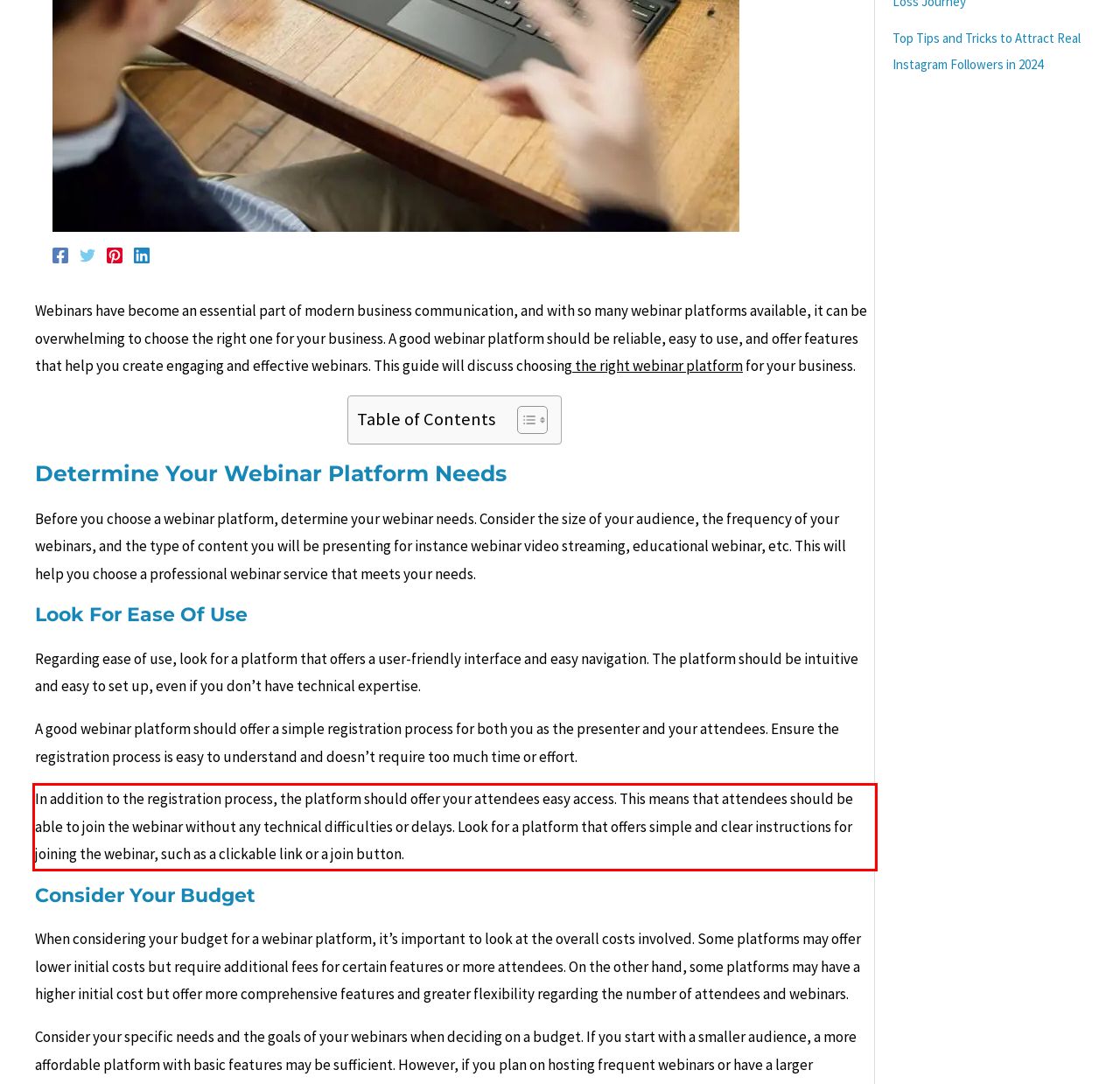Perform OCR on the text inside the red-bordered box in the provided screenshot and output the content.

In addition to the registration process, the platform should offer your attendees easy access. This means that attendees should be able to join the webinar without any technical difficulties or delays. Look for a platform that offers simple and clear instructions for joining the webinar, such as a clickable link or a join button.